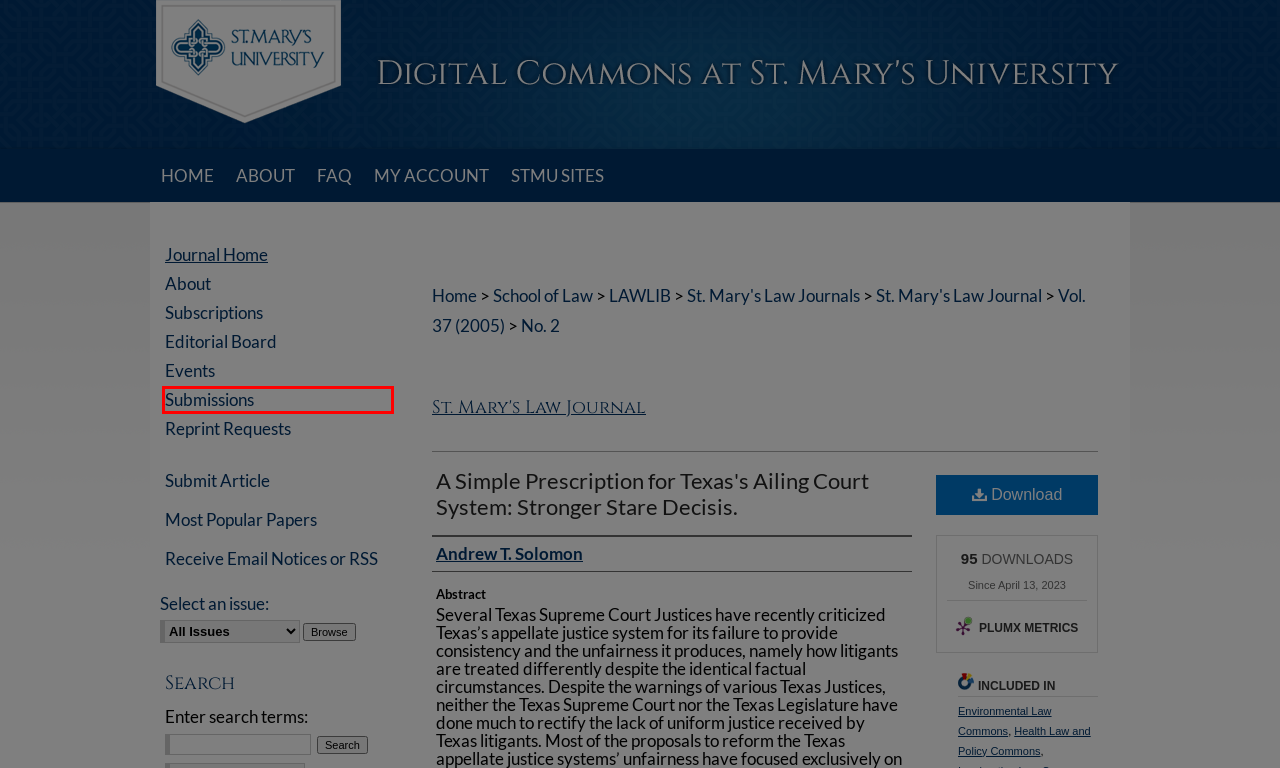Given a screenshot of a webpage with a red bounding box highlighting a UI element, choose the description that best corresponds to the new webpage after clicking the element within the red bounding box. Here are your options:
A. Events/Alumni | St. Mary's Law Journal | St. Mary's Law Journals | St. Mary's University
B. Search
C. Environmental Law | Open Access Articles | Digital Commons Network™
D. Editorial Board | St. Mary's Law Journal | St. Mary's Law Journals | St. Mary's University
E. St. Mary's Law Journal | Vol 37
F. St. Mary's Law Journal | St. Mary's Law Journals | St. Mary's University
G. Submissions | St. Mary's Law Journal | St. Mary's Law Journals | St. Mary's University
H. About Institutional Repositories | Digital Commons at St. Mary's University

A